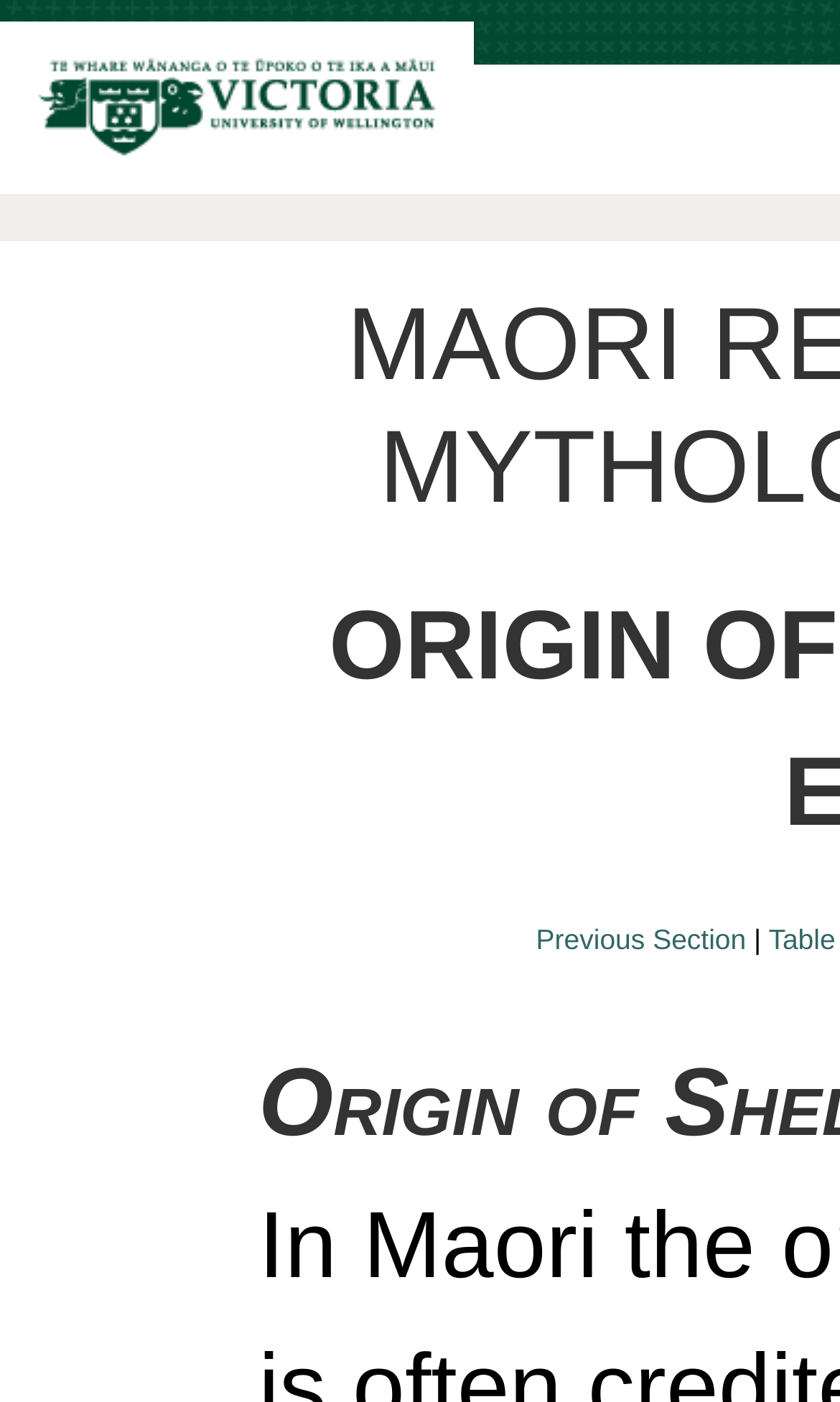Identify the text that serves as the heading for the webpage and generate it.

MAORI RELIGION AND MYTHOLOGY PART 2